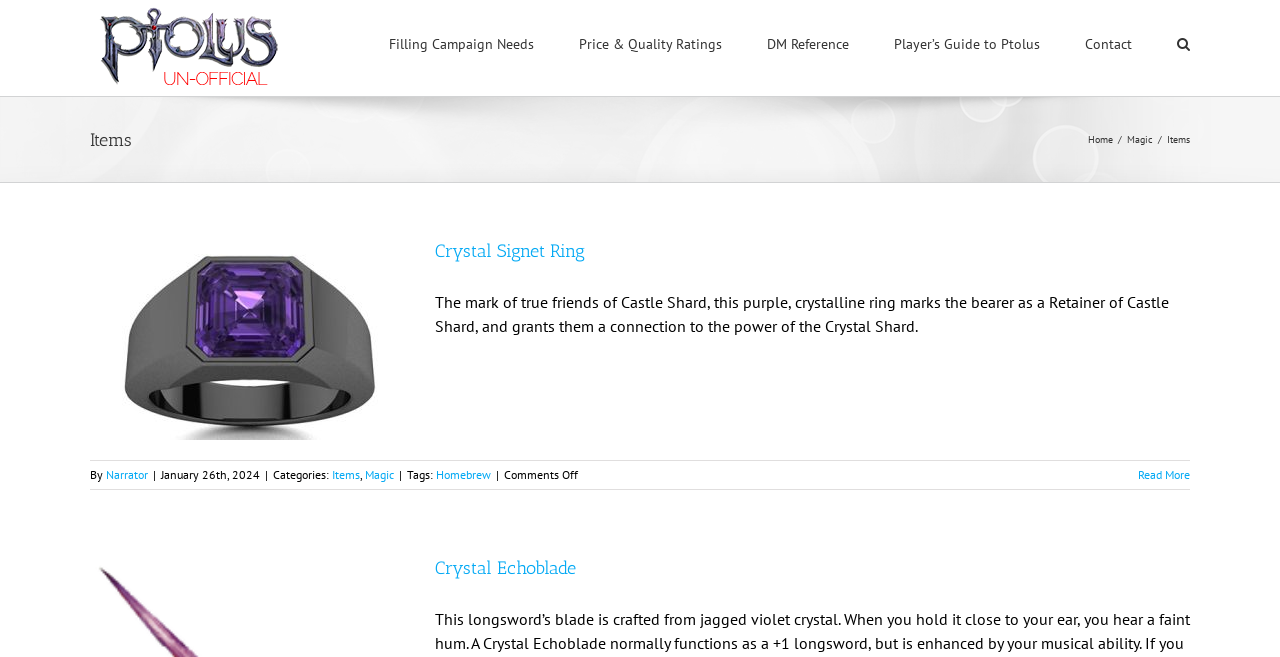Is there a search function on this webpage? Using the information from the screenshot, answer with a single word or phrase.

Yes